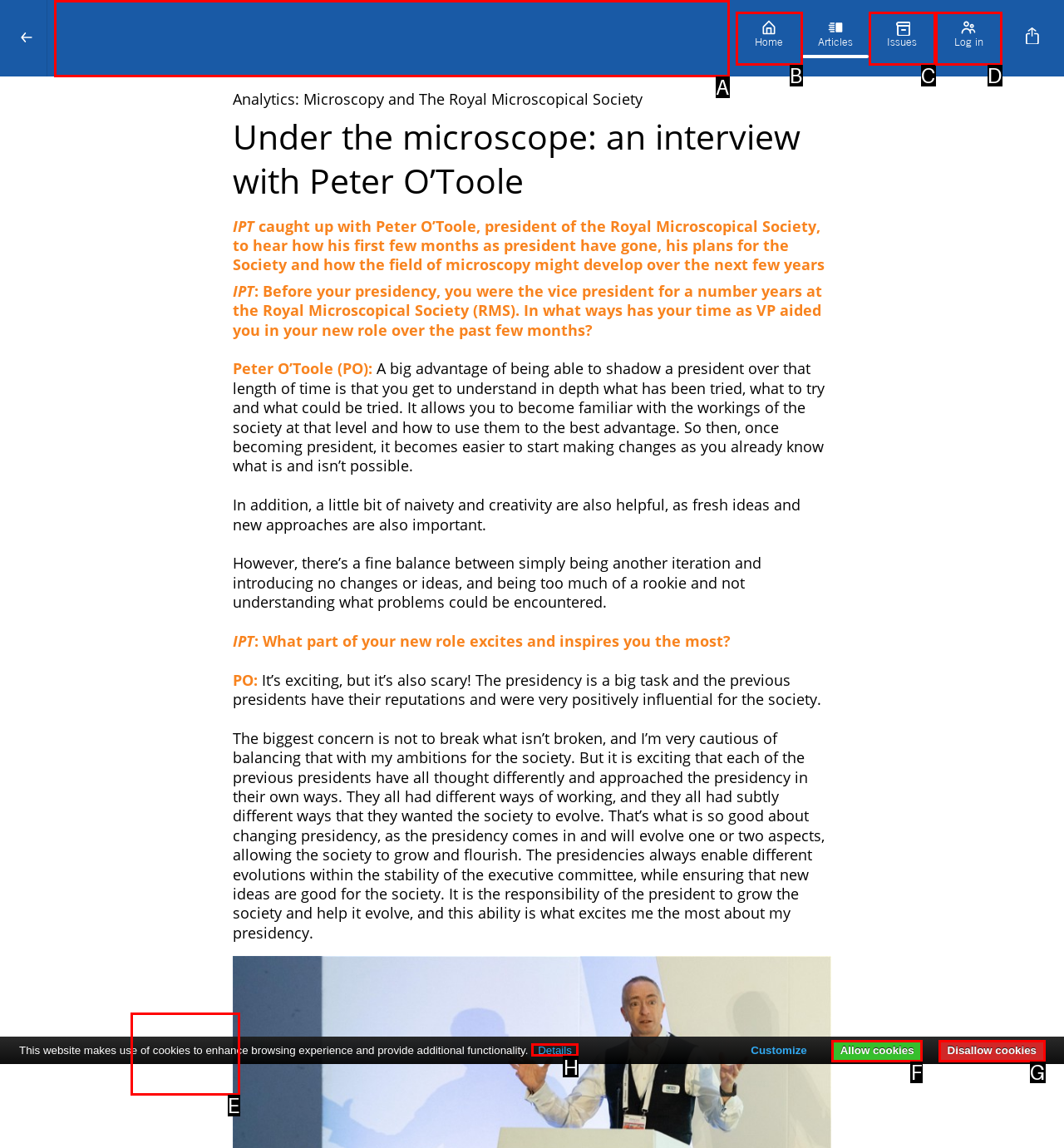Show which HTML element I need to click to perform this task: Click the button to the left of Enzene Launches Discovery Services Division at BIO 2024 Answer with the letter of the correct choice.

E